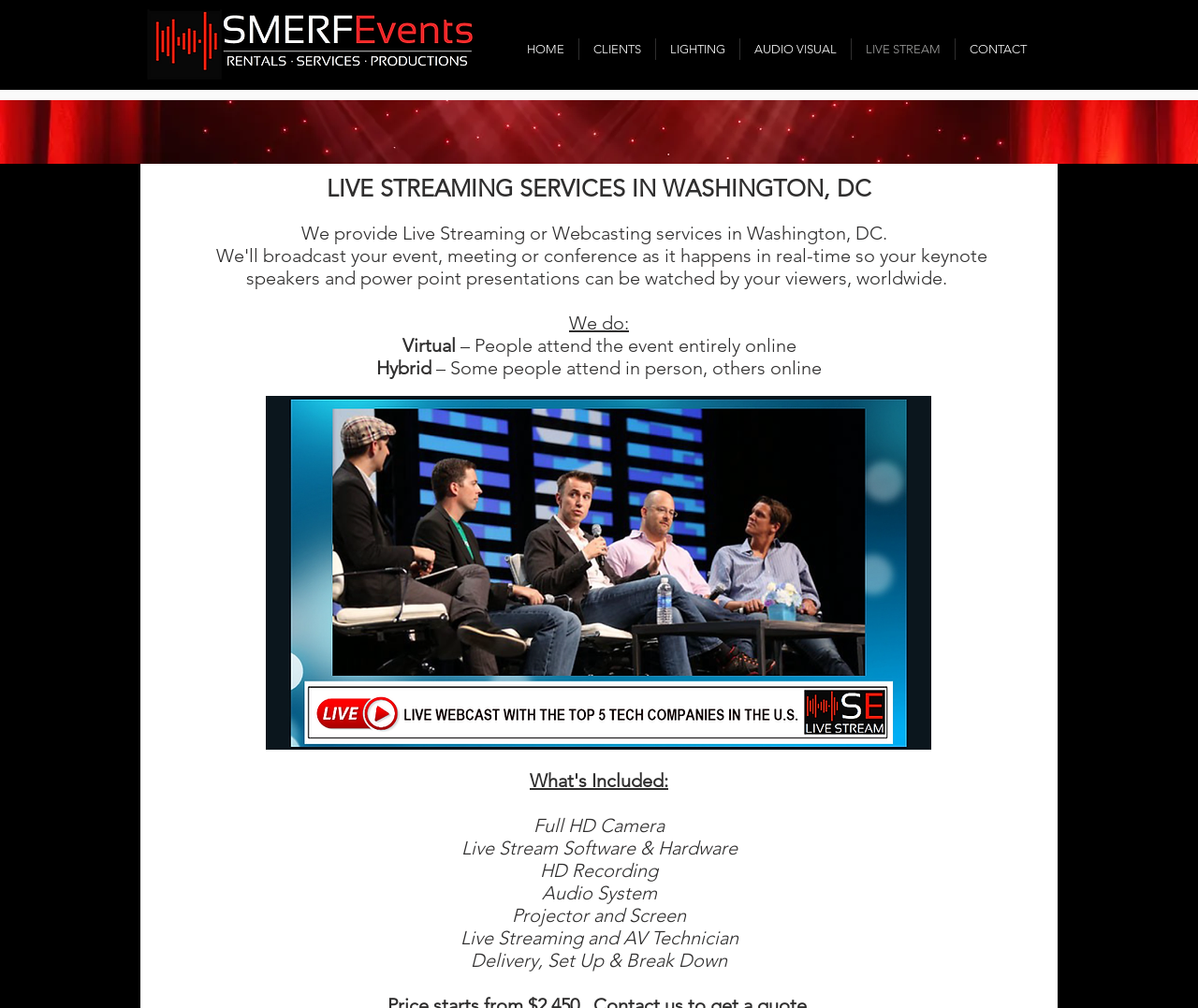Give a one-word or short phrase answer to the question: 
What type of events can be live streamed by SMERFEvents?

Virtual and Hybrid events